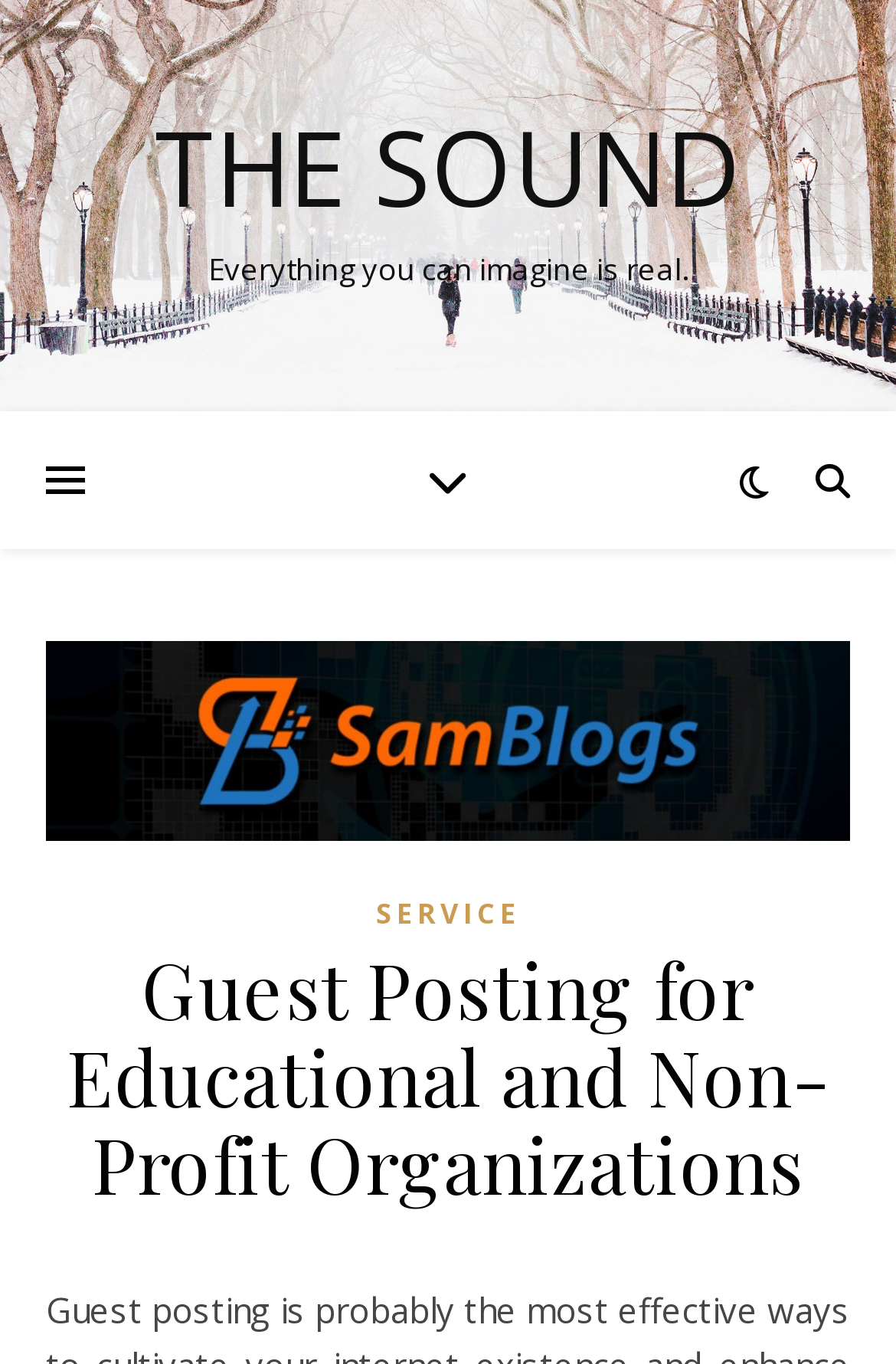Using the description: "Service", determine the UI element's bounding box coordinates. Ensure the coordinates are in the format of four float numbers between 0 and 1, i.e., [left, top, right, bottom].

[0.419, 0.65, 0.581, 0.692]